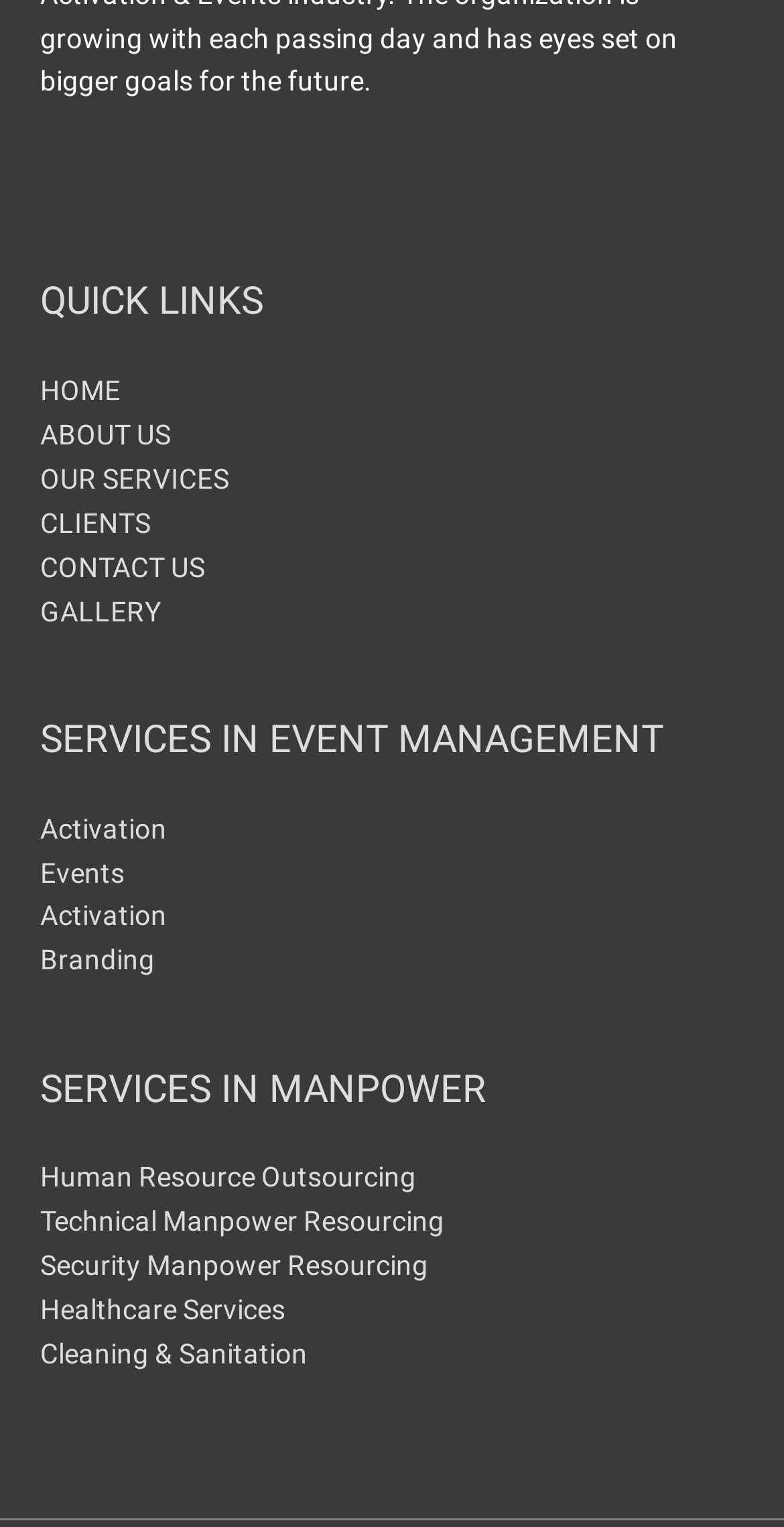Determine the bounding box coordinates for the UI element matching this description: "X (Twitter)".

None